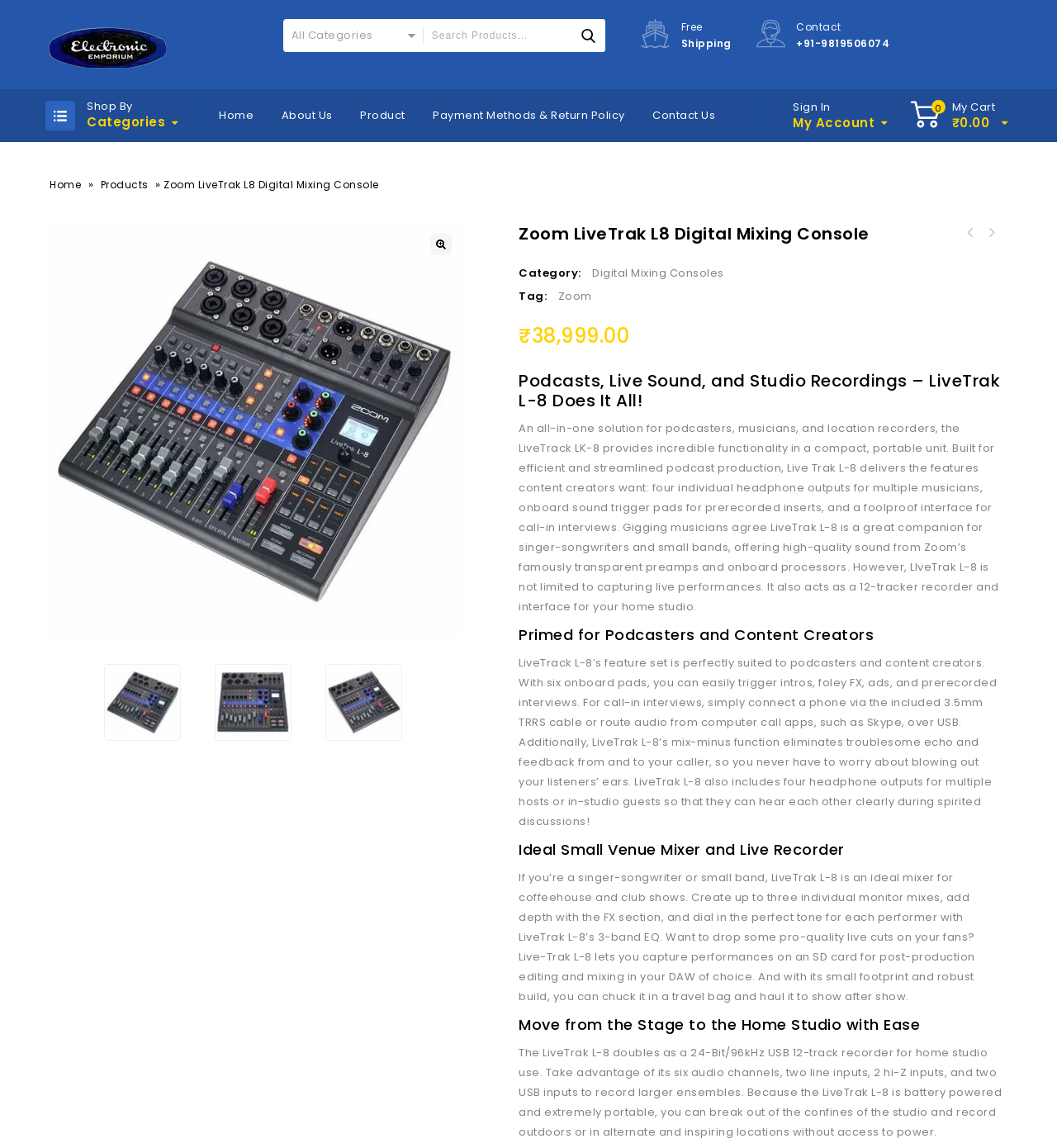What is the name of the product?
Refer to the image and answer the question using a single word or phrase.

Zoom LiveTrak L8